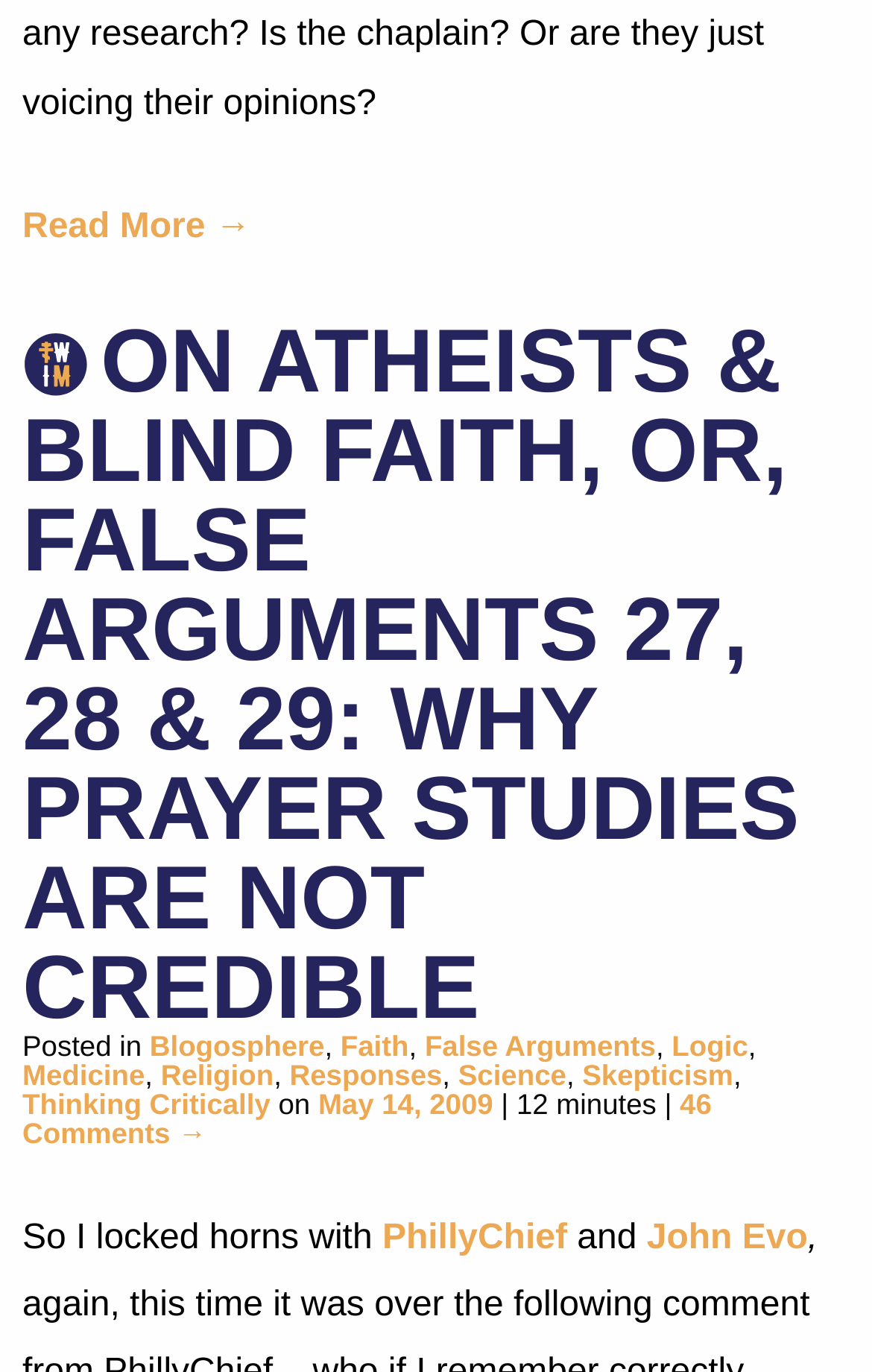Find the bounding box coordinates of the element to click in order to complete this instruction: "Check the article posted on May 14, 2009". The bounding box coordinates must be four float numbers between 0 and 1, denoted as [left, top, right, bottom].

[0.365, 0.793, 0.566, 0.817]